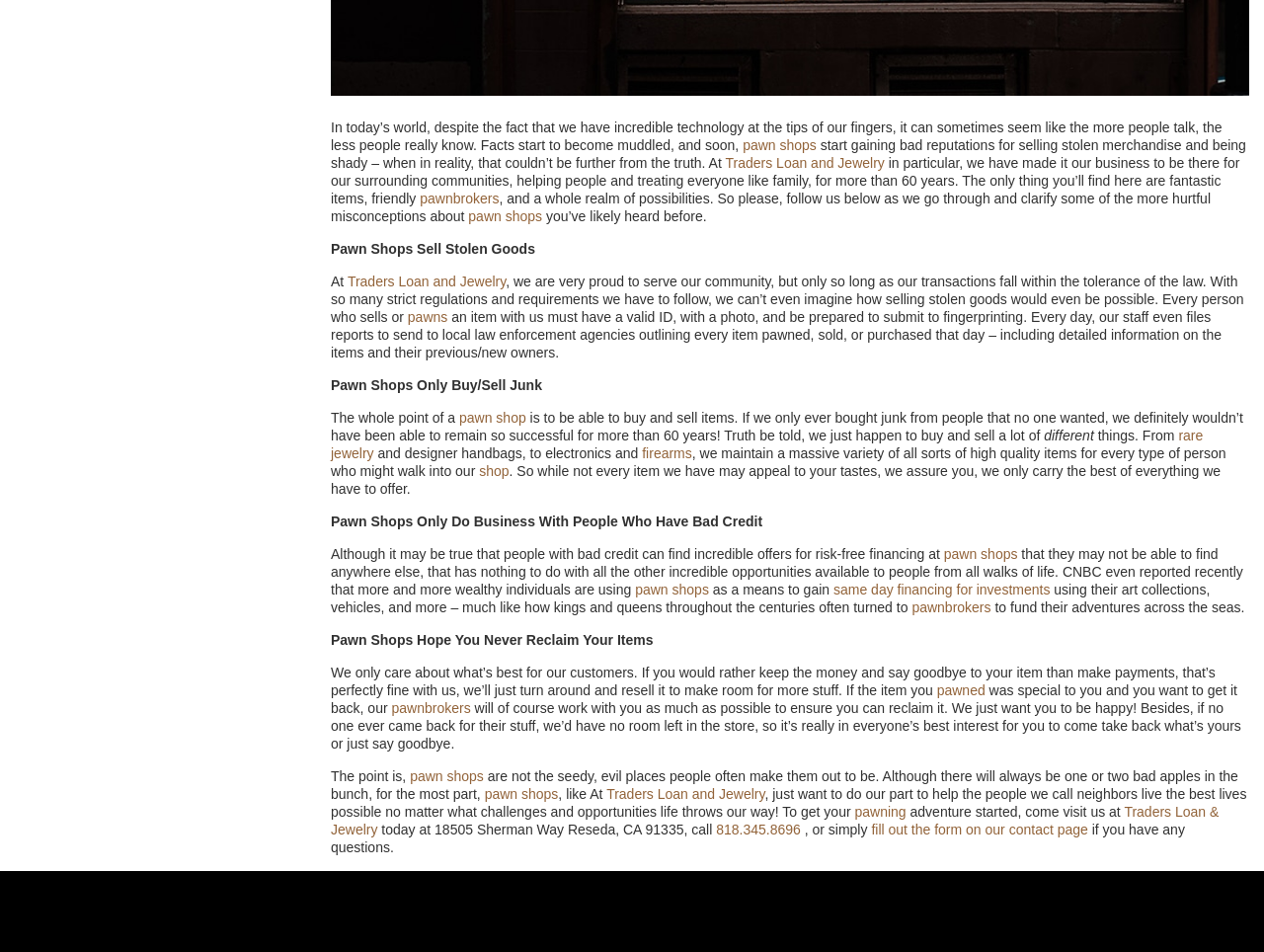What is the main purpose of Traders Loan and Jewelry?
Using the details shown in the screenshot, provide a comprehensive answer to the question.

Based on the webpage content, Traders Loan and Jewelry is a pawn shop that aims to help its surrounding communities by providing a platform for people to buy and sell items. The webpage emphasizes the shop's commitment to serving its community and treating everyone like family.